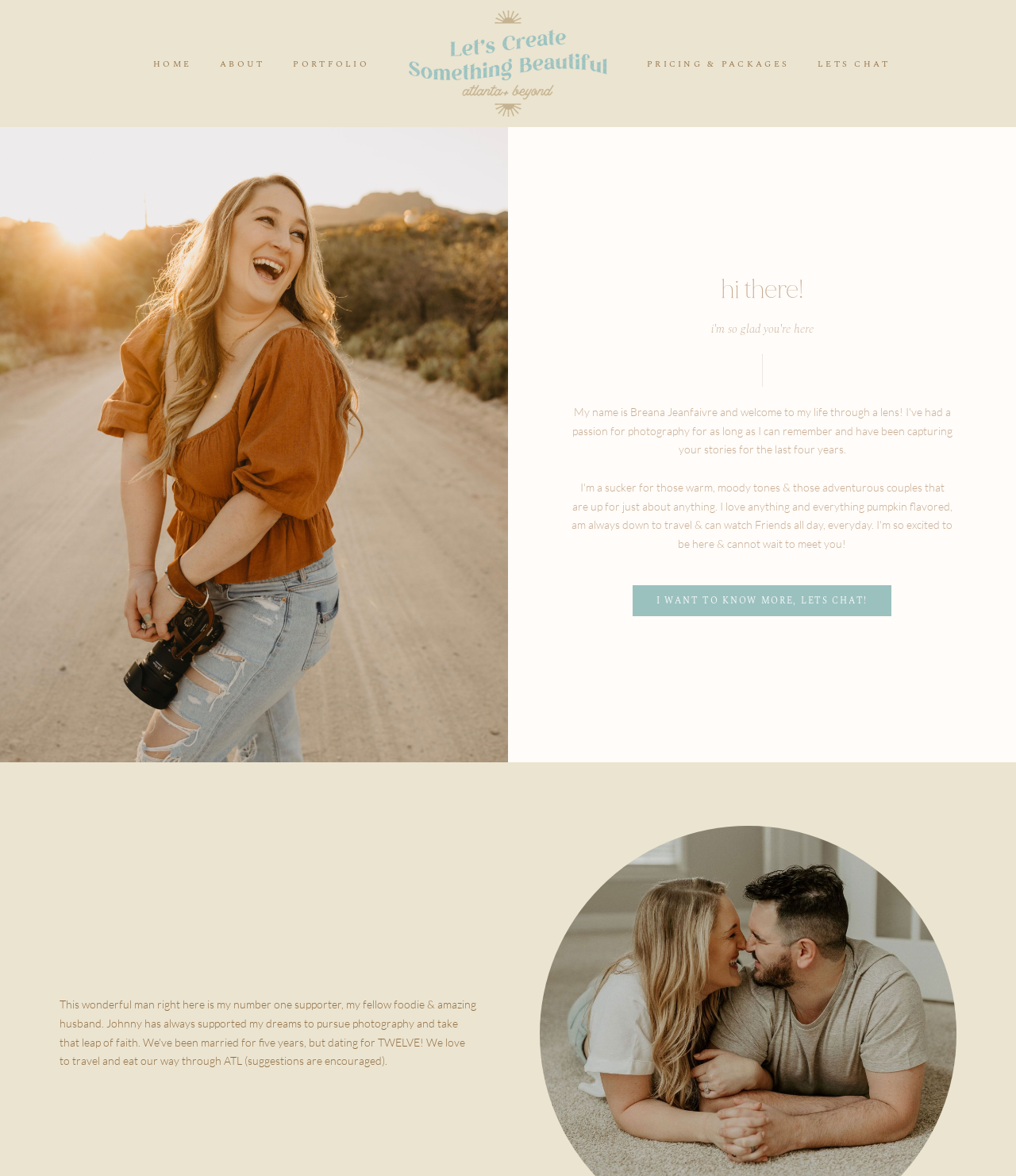Provide the bounding box coordinates of the HTML element this sentence describes: "Home".

[0.137, 0.051, 0.202, 0.059]